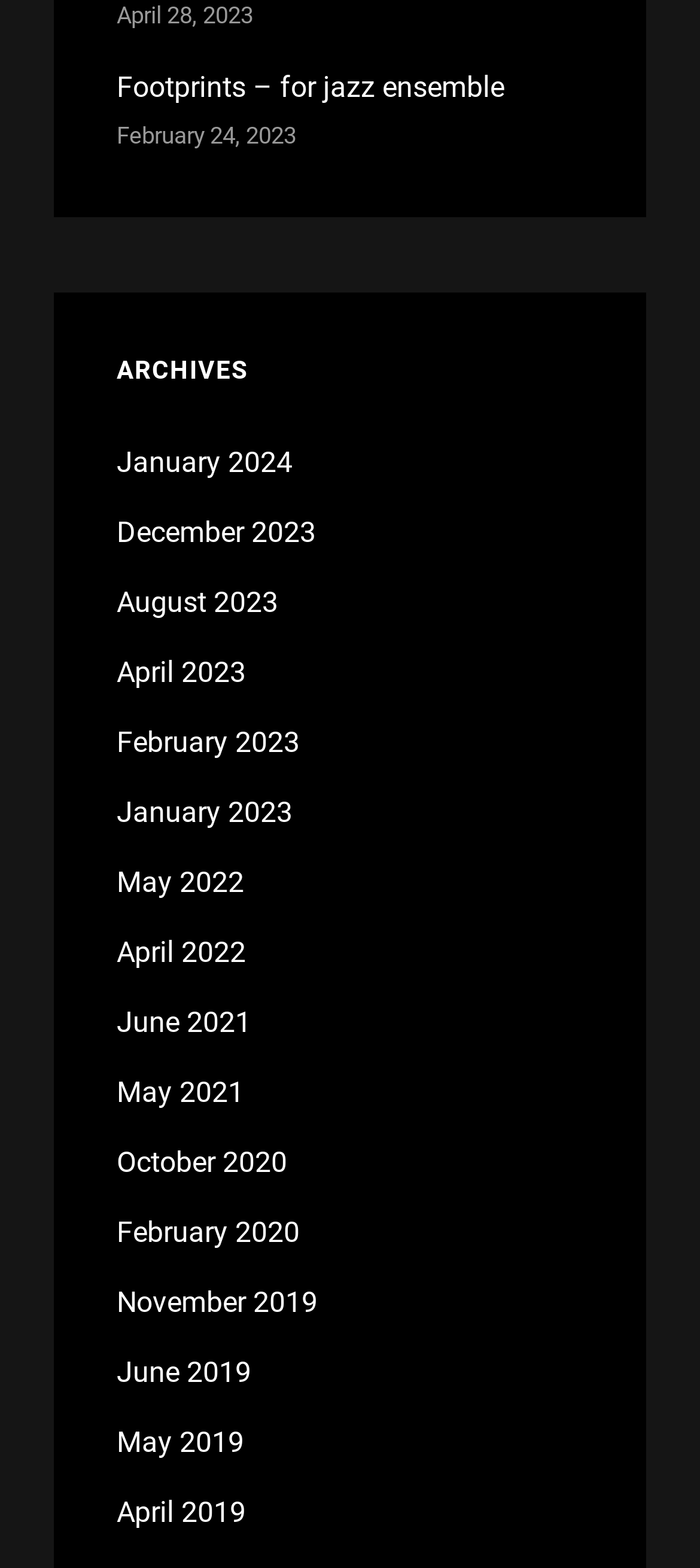Bounding box coordinates are specified in the format (top-left x, top-left y, bottom-right x, bottom-right y). All values are floating point numbers bounded between 0 and 1. Please provide the bounding box coordinate of the region this sentence describes: Footprints – for jazz ensemble

[0.167, 0.044, 0.721, 0.066]